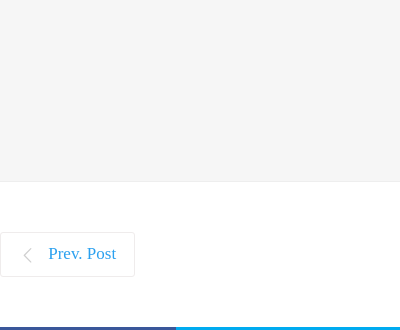Thoroughly describe everything you see in the image.

This image illustrates the blog post titled "Why SEO Is Important for Business." It is positioned prominently, serving as a visual gateway to the article. The accompanying text emphasizes the significance of SEO within the digital landscape, hinting at its complexities and advantages for businesses navigating online marketing. The overall design is clean and user-friendly, inviting readers to engage with the content. Below the image, options to navigate to previous or next posts enhance the user experience, facilitating easy access to related articles.